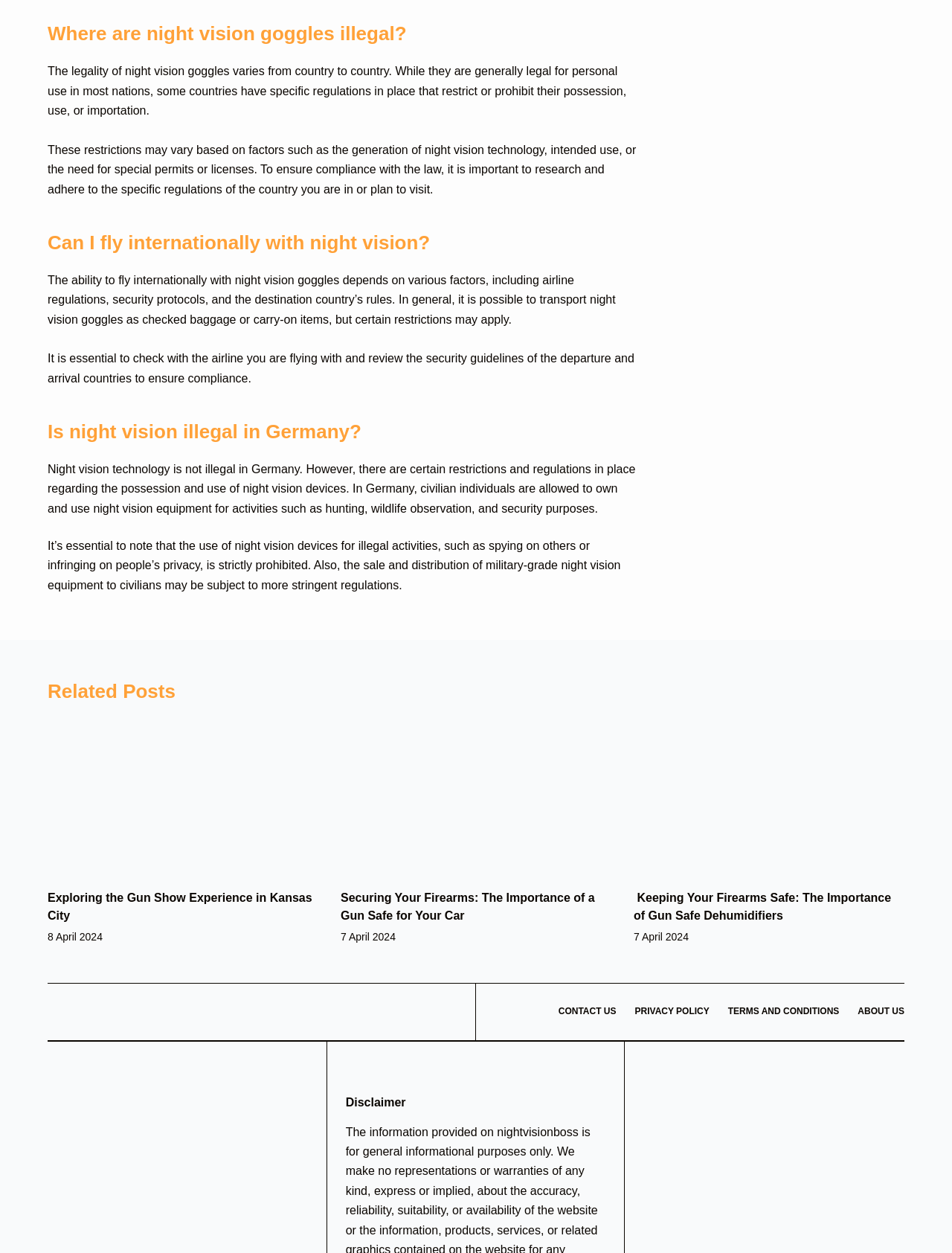Kindly determine the bounding box coordinates for the area that needs to be clicked to execute this instruction: "Click on 'Exploring the Gun Show Experience in Kansas City'".

[0.05, 0.574, 0.334, 0.696]